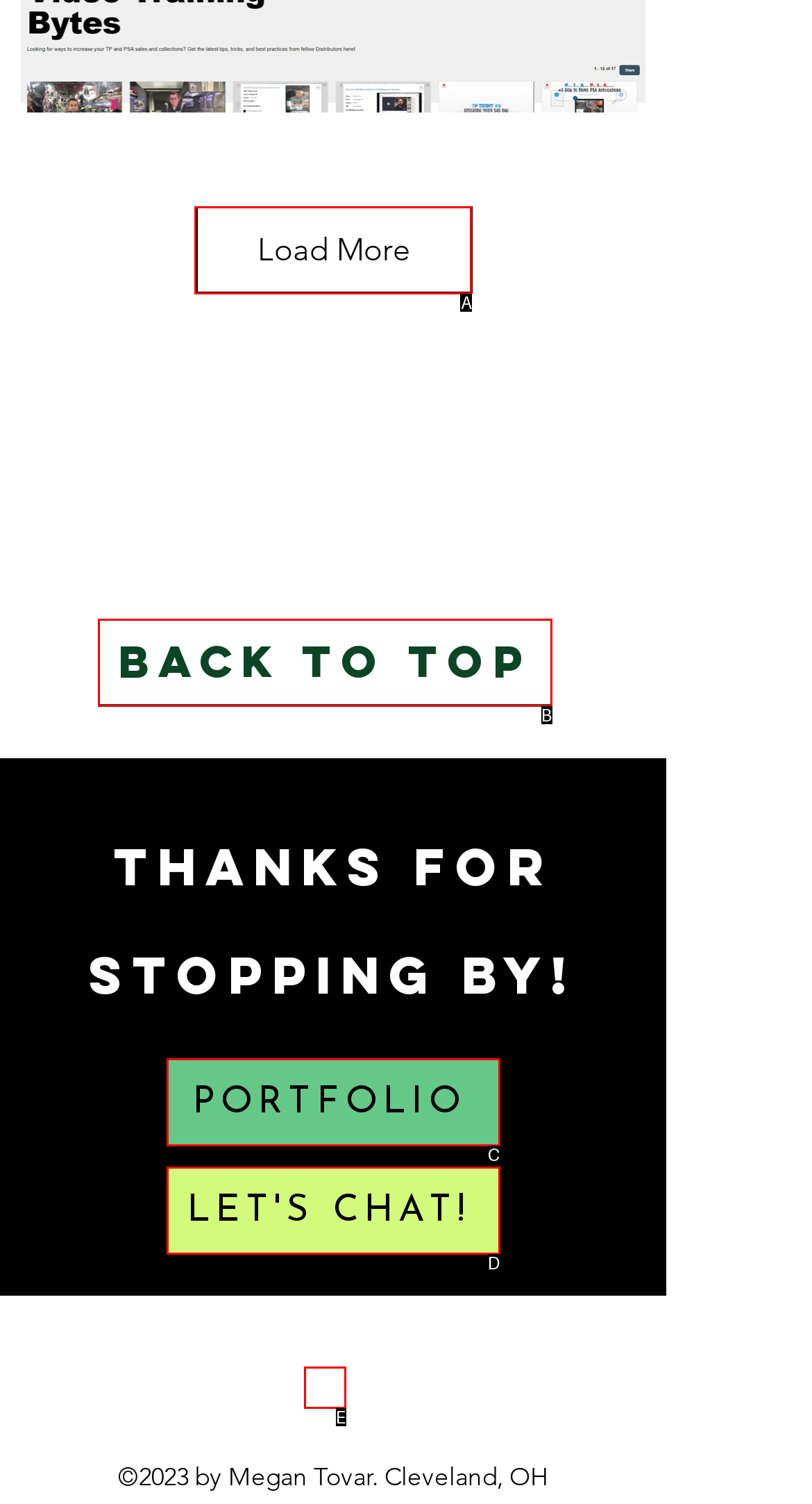Based on the description: BACK TO TOP, identify the matching HTML element. Reply with the letter of the correct option directly.

B